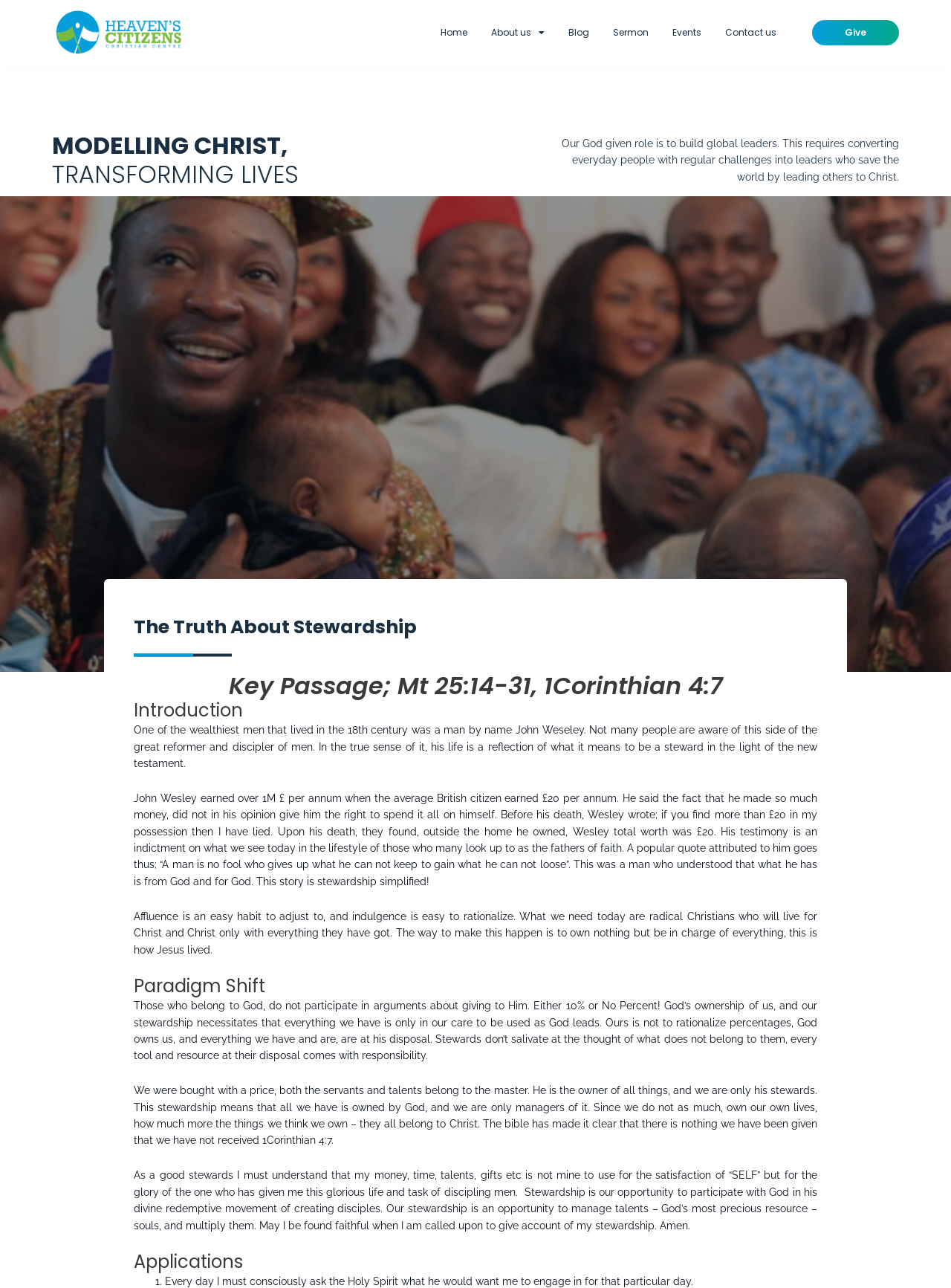Answer the following query with a single word or phrase:
What is the key passage mentioned in the article?

Mt 25:14-31, 1Corinthian 4:7